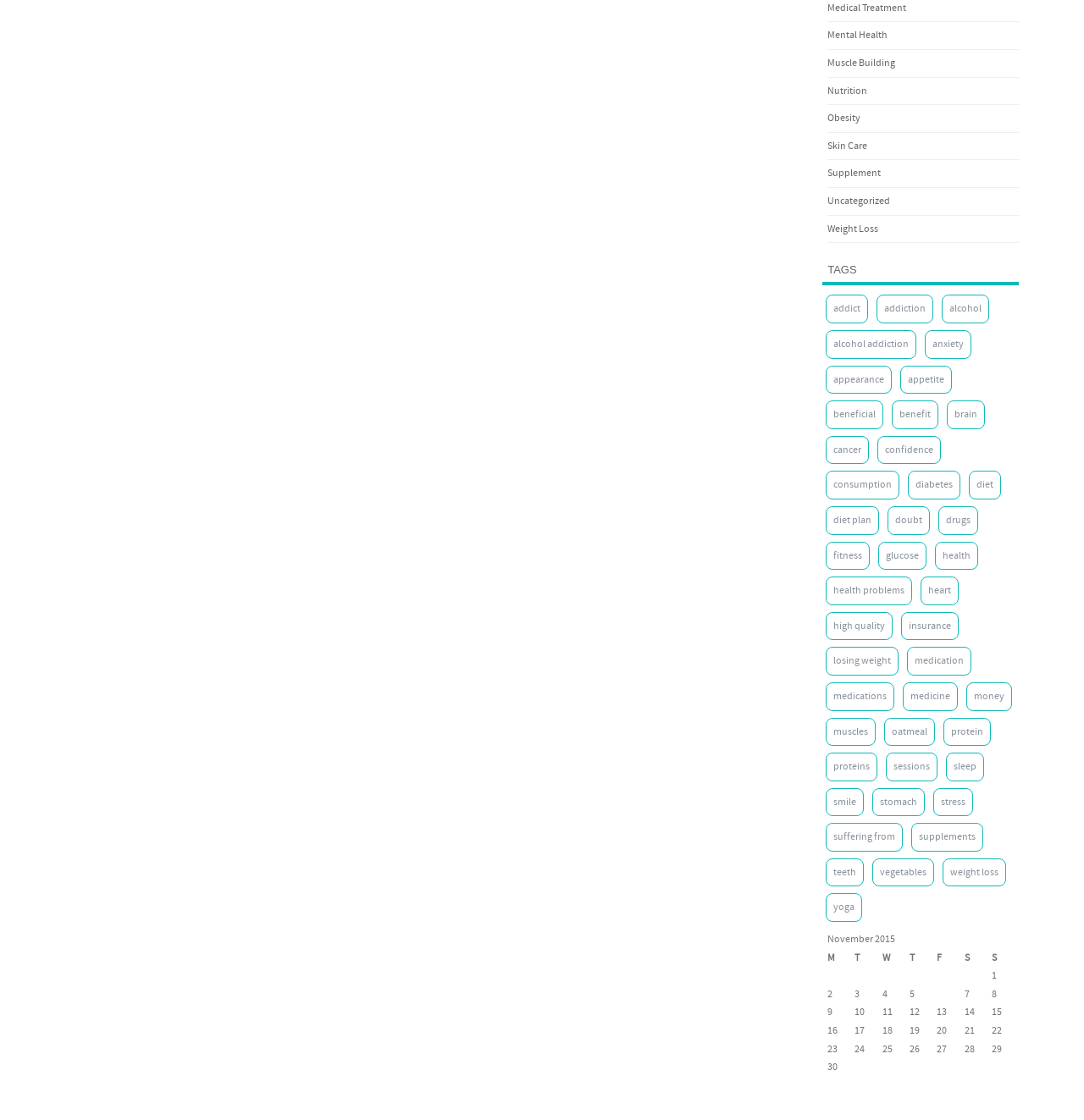What is the title of the table?
Answer with a single word or short phrase according to what you see in the image.

November 2015